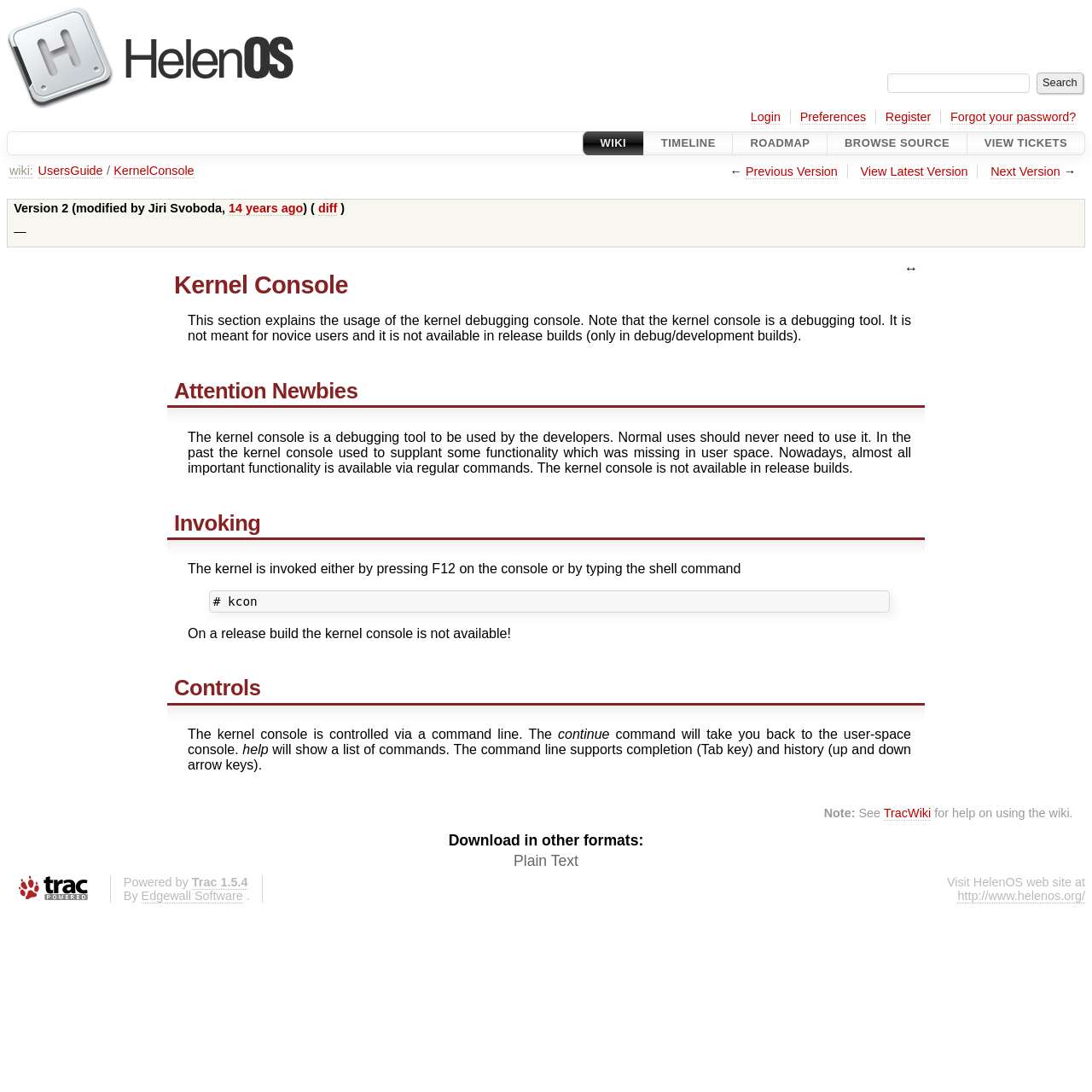Indicate the bounding box coordinates of the clickable region to achieve the following instruction: "Call the phone number."

None